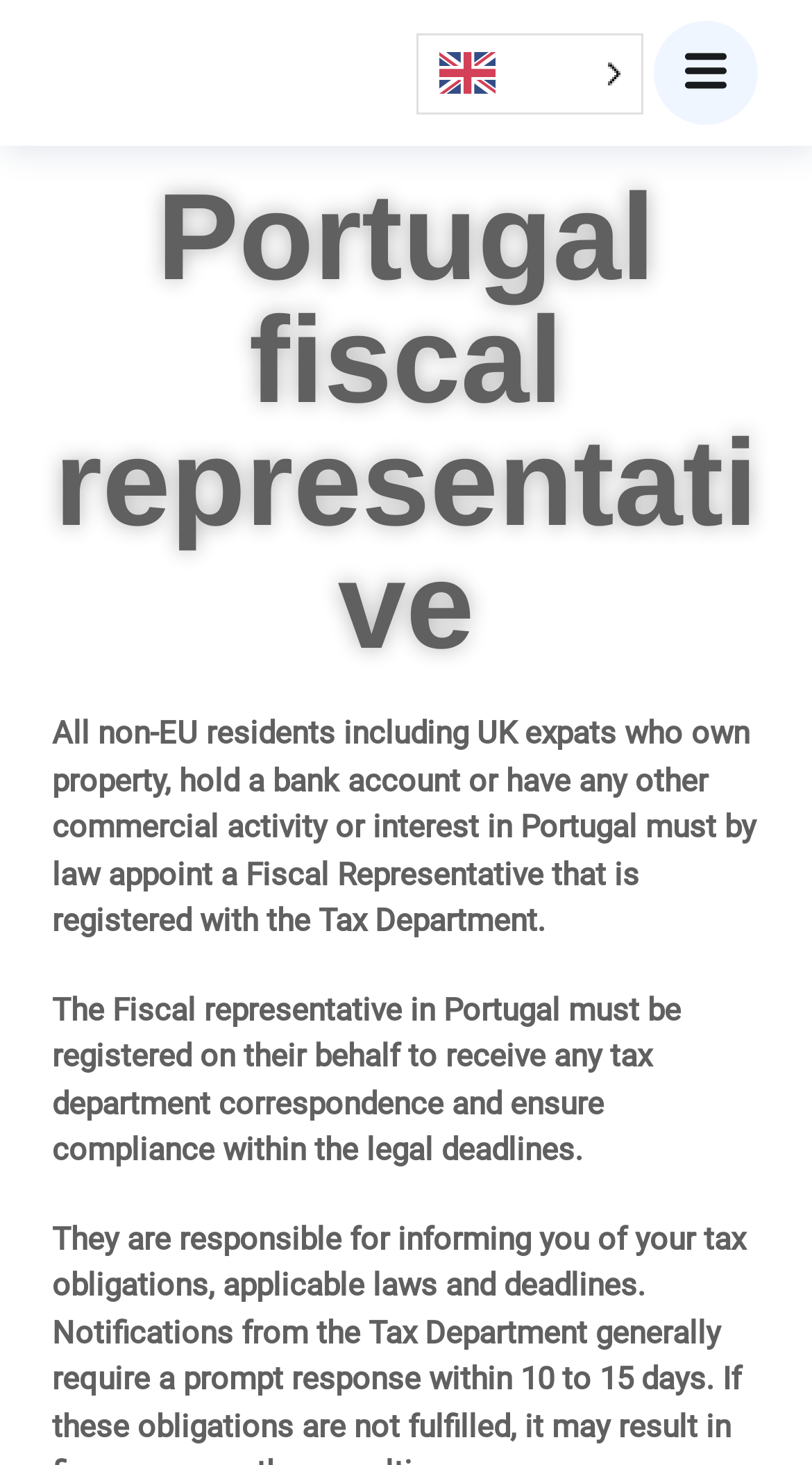What is the language of the webpage?
Provide a detailed and extensive answer to the question.

The language selected on the webpage is English, as indicated by the 'Language selected: English' text.